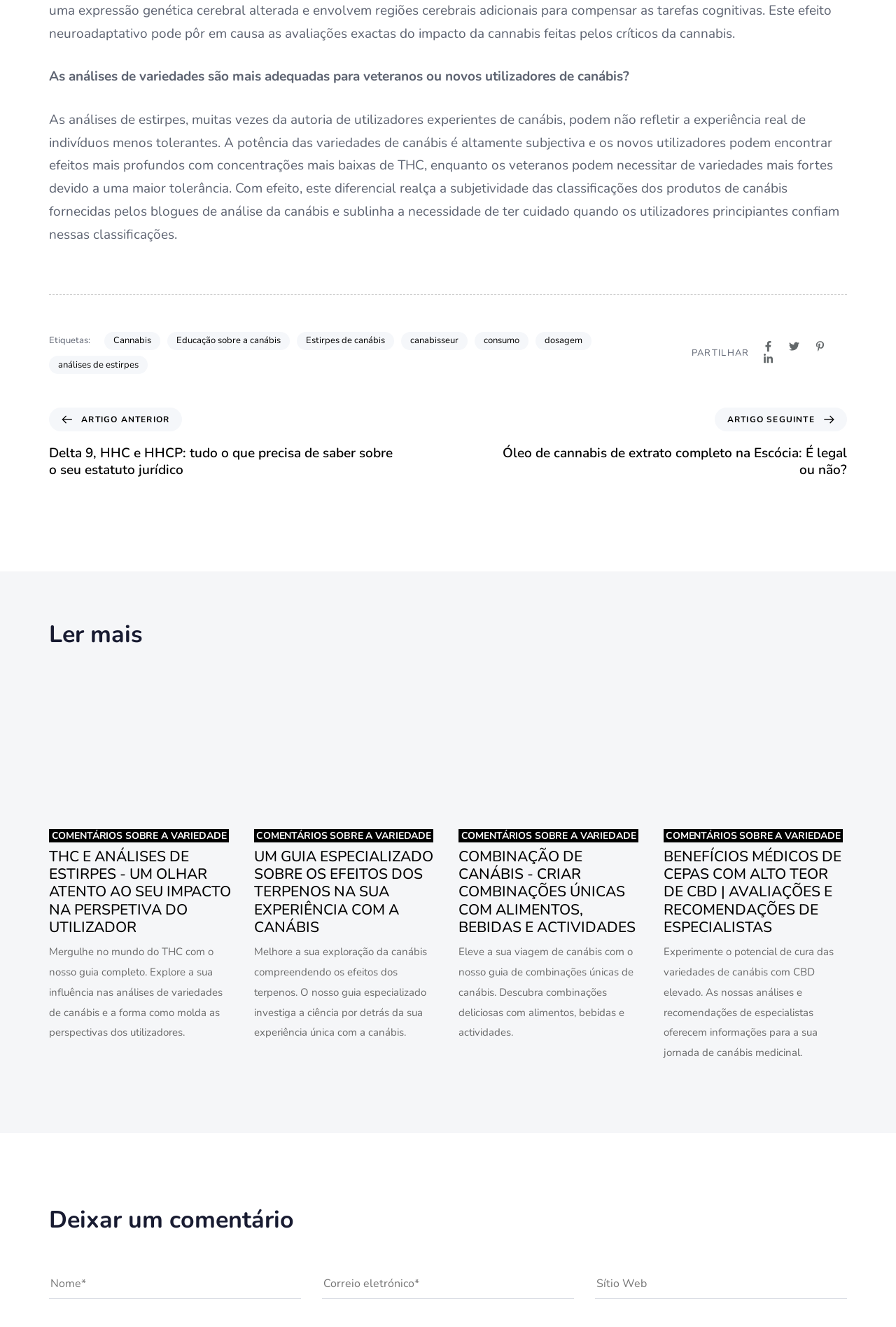Find the bounding box coordinates of the area that needs to be clicked in order to achieve the following instruction: "Click on the 'COMENTÁRIOS SOBRE A VARIEDADE' link". The coordinates should be specified as four float numbers between 0 and 1, i.e., [left, top, right, bottom].

[0.055, 0.625, 0.255, 0.635]